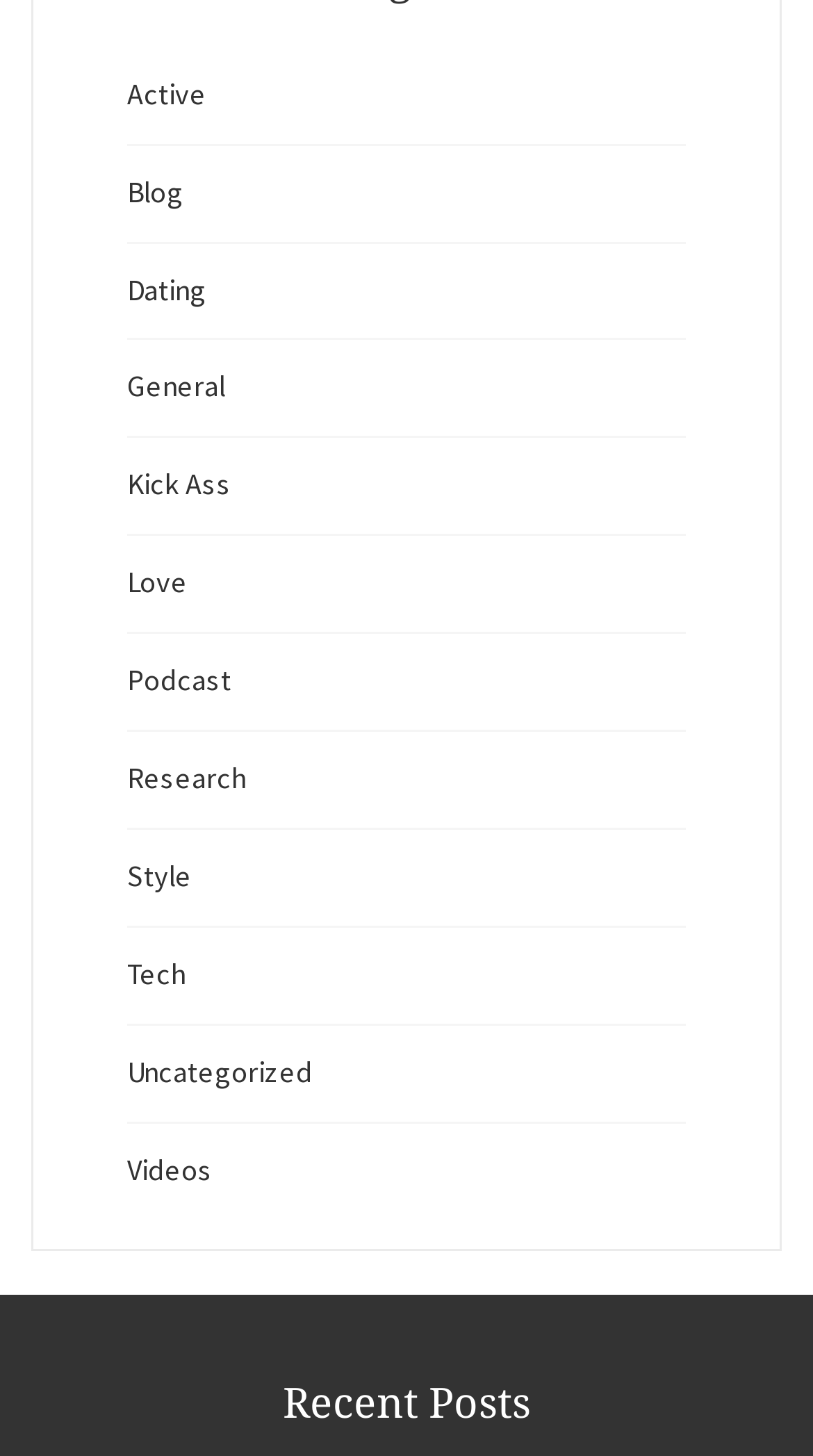Locate the bounding box coordinates of the clickable region necessary to complete the following instruction: "Explore Love". Provide the coordinates in the format of four float numbers between 0 and 1, i.e., [left, top, right, bottom].

[0.156, 0.383, 0.231, 0.42]